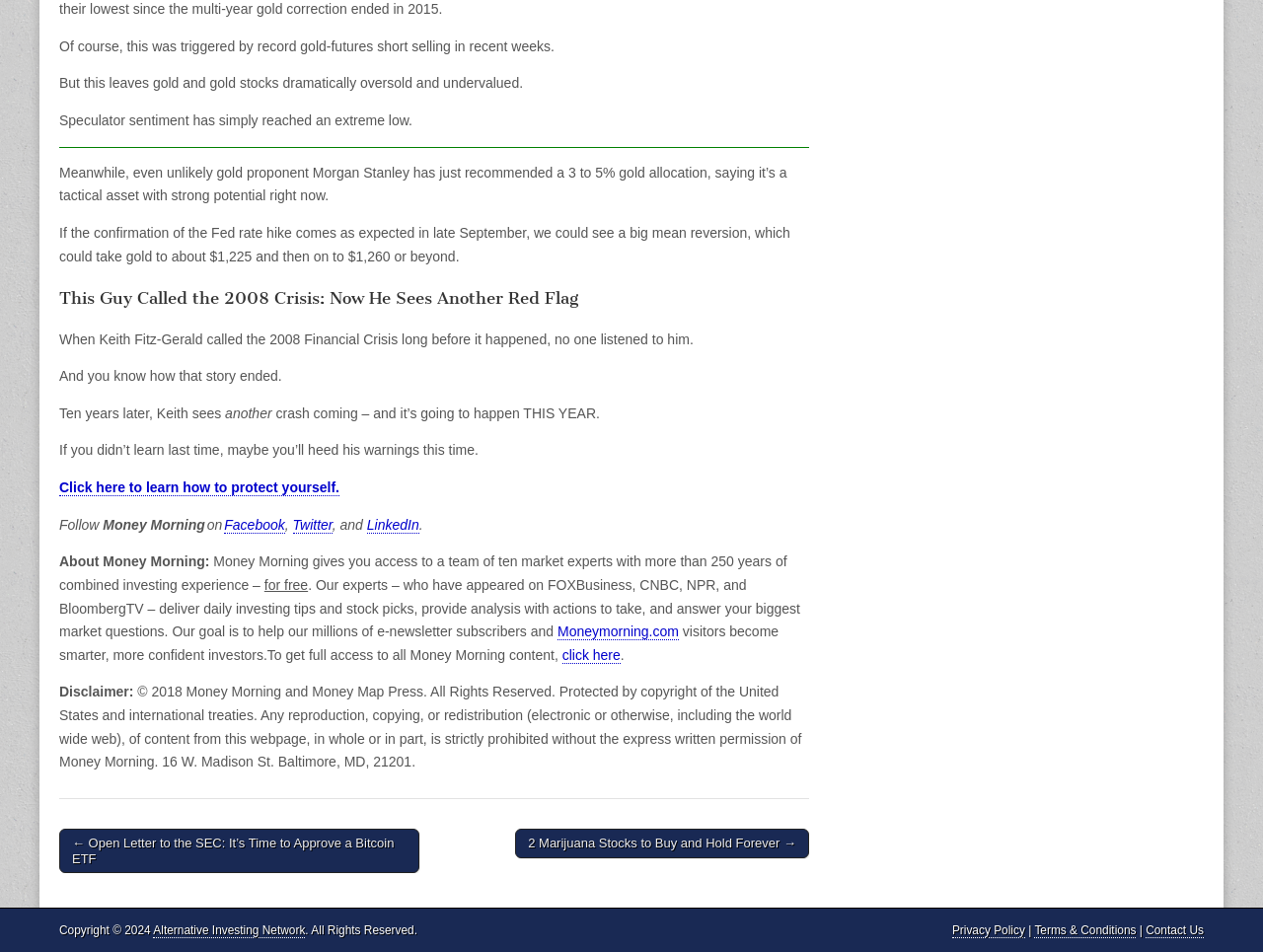Please determine the bounding box coordinates of the element's region to click for the following instruction: "Read the disclaimer".

[0.047, 0.719, 0.106, 0.735]